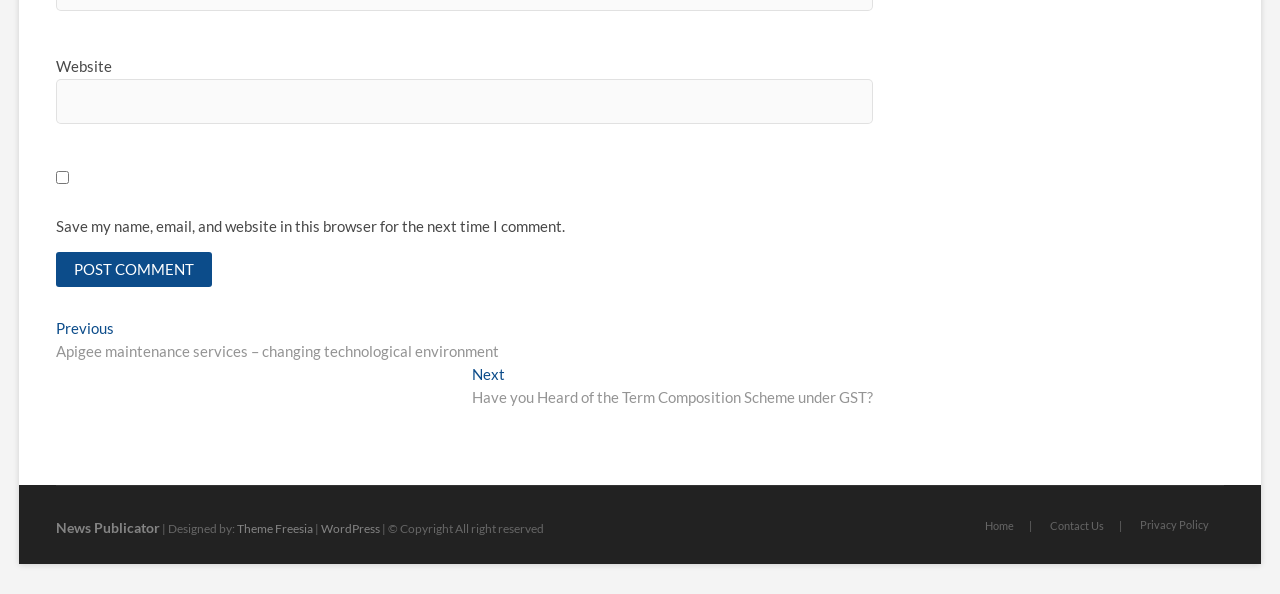What is the name of the theme used in this website?
Please describe in detail the information shown in the image to answer the question.

The website's footer section contains a link to 'Theme Freesia', which suggests that it is the theme used to design this website.